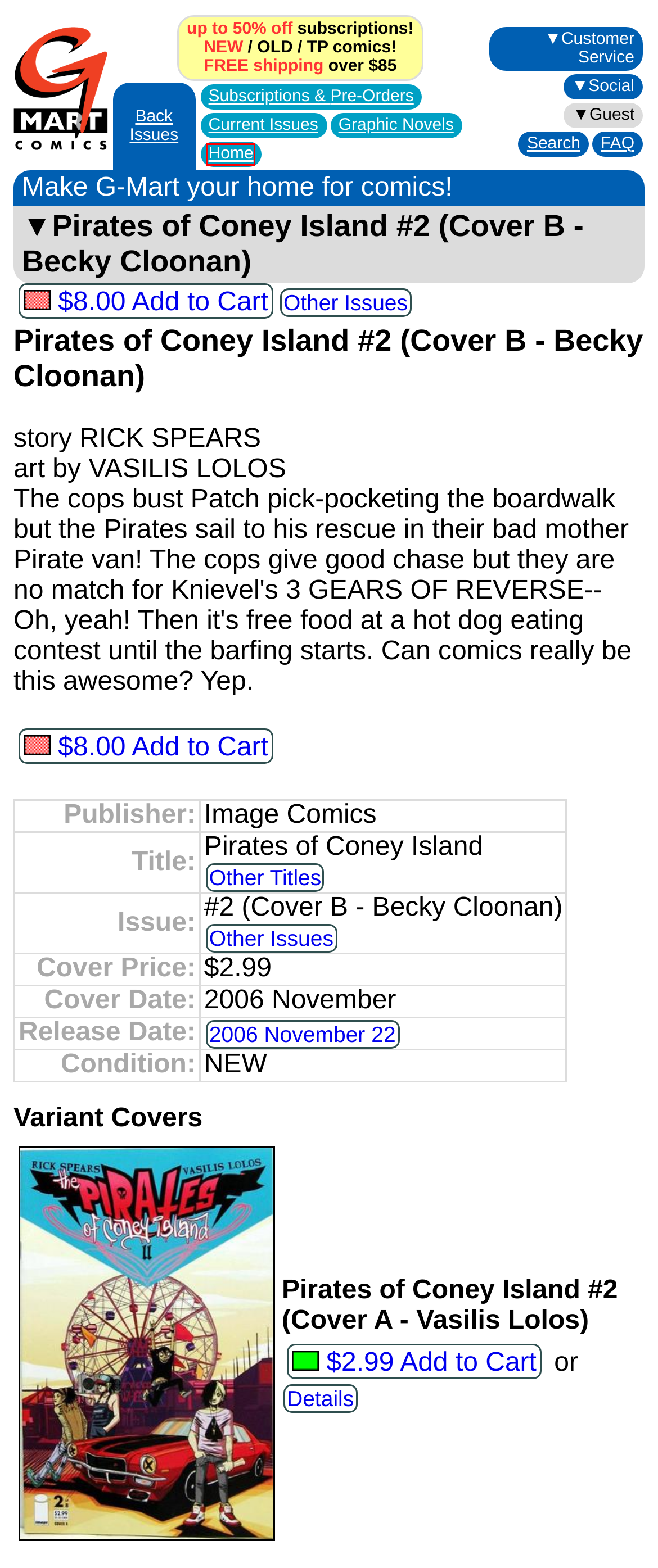You have a screenshot of a webpage where a red bounding box highlights a specific UI element. Identify the description that best matches the resulting webpage after the highlighted element is clicked. The choices are:
A. Comic Book Back Issues | Marvel Comics Back Issues | DC Comics Back Issues | G-Mart Comics
B. Comic Book Subscriptions | Marvel Comics Subscriptions | DC Comics Subscriptions | G-Mart Comics
C. Image Comics Back Issue Comic Books | G-Mart Comics
D. Comic Book Back Issues | G-Mart Comics
E. Best Online Comic Book Store | Up to 50% off Comic Subscriptions | G-Mart Comics
F. G-Mart
G. Comic Subscriptions | Huge Savings at G-Mart Comics Online Store
H. Pirates of Coney Island #2 (Cover A - Vasilis Lolos) | Image Comics Back Issues | G-Mart Comics

E